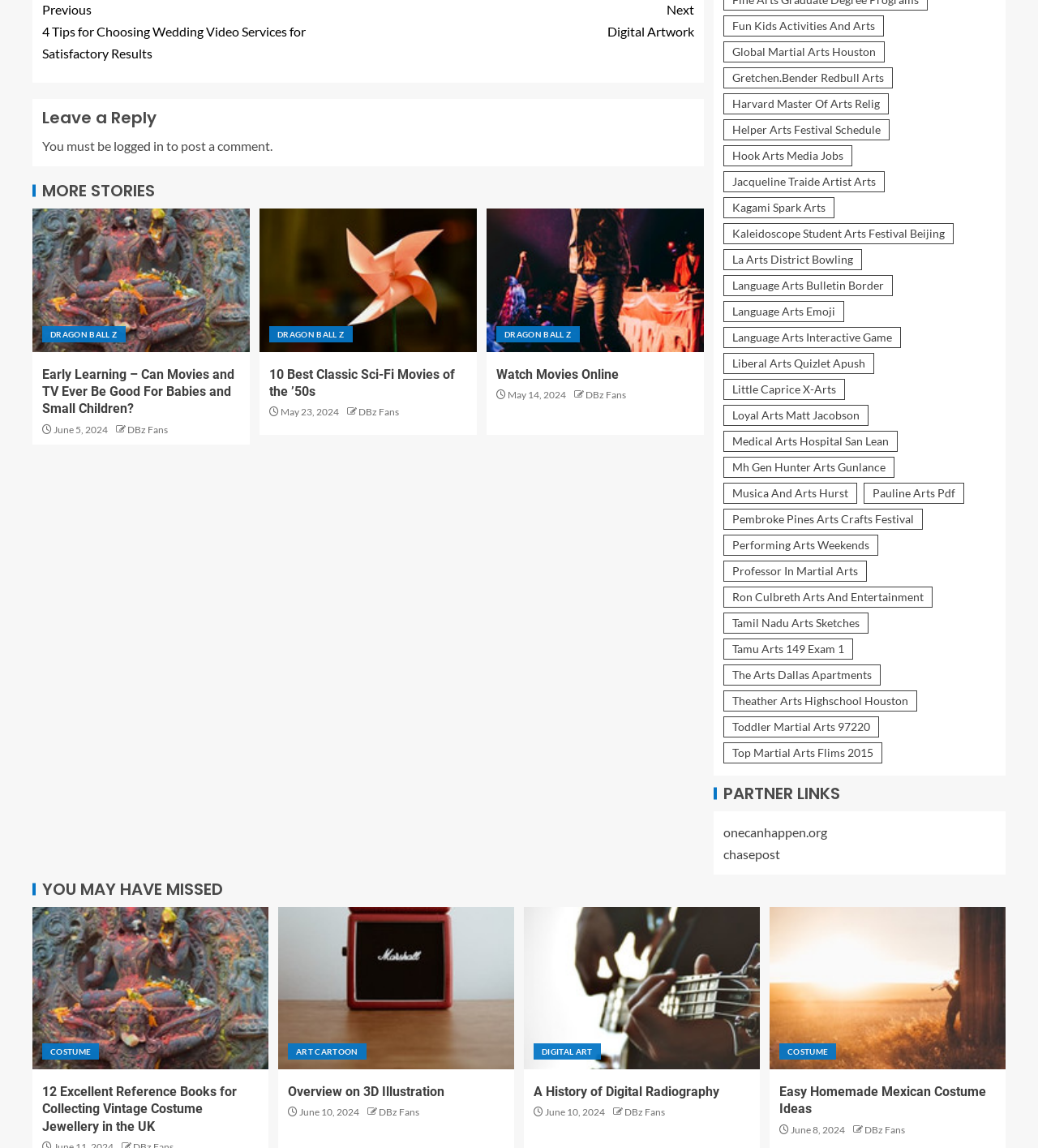How many minutes does it take to read the second article?
Look at the image and respond with a one-word or short-phrase answer.

6 min